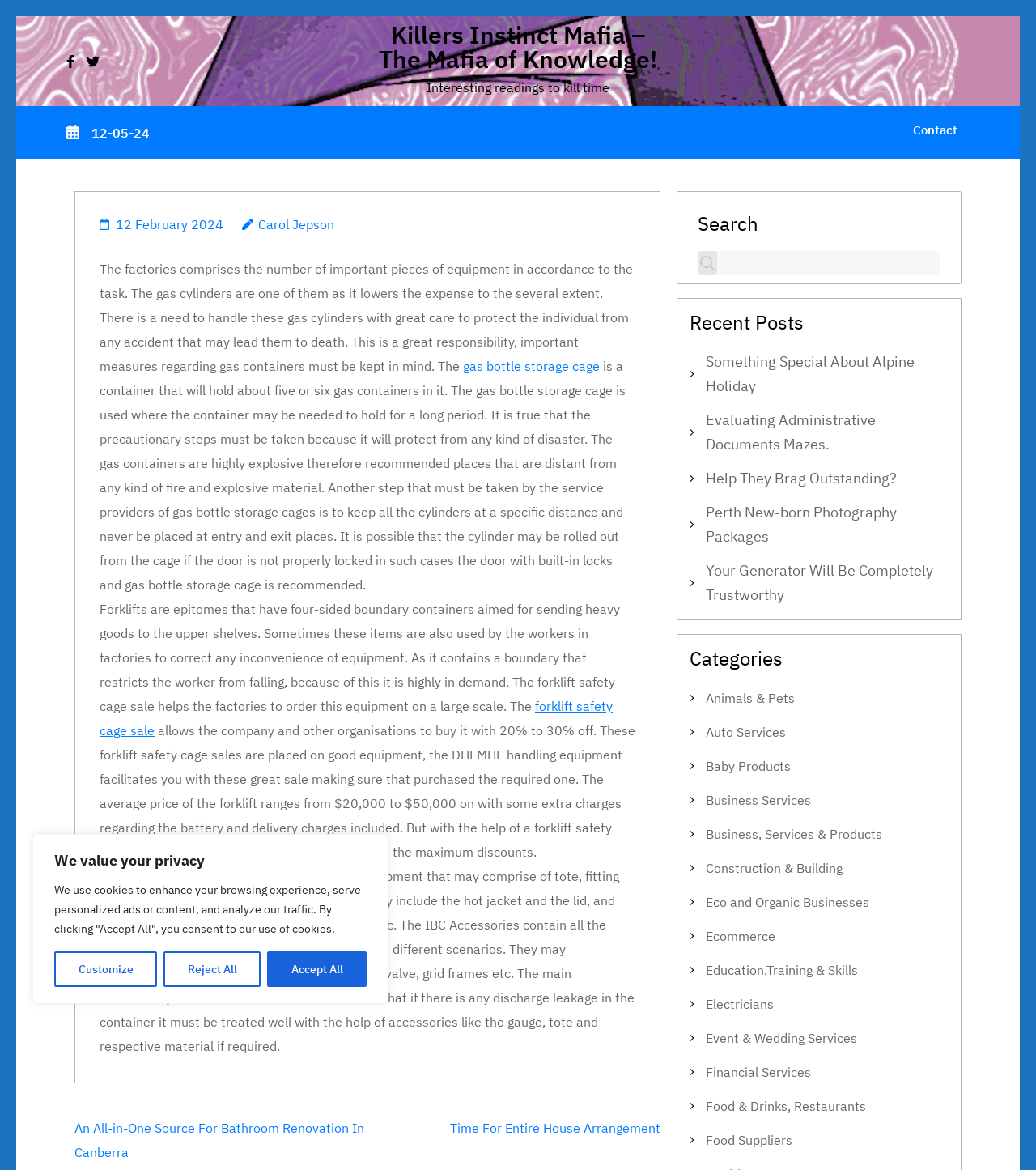Detail the various sections and features of the webpage.

This webpage is about precautionary measures for an industry, specifically focusing on equipment and safety measures. At the top, there is a privacy notice with buttons to customize, reject, or accept all cookies. Below this, there is a link to skip to the content and a navigation menu with links to the homepage, contact, and other pages.

The main content area is divided into sections. The first section has an article with a header, followed by a paragraph of text discussing the importance of handling gas cylinders with care. There is a link to "gas bottle storage cage" within the text. The article continues with more paragraphs discussing the use of forklifts and IBC accessories in factories, with links to "forklift safety cage sale" and other related topics.

To the right of the main content area, there is a search bar with a button to search. Below this, there are headings for "Recent Posts" and "Categories", followed by lists of links to various articles and categories, such as "Animals & Pets", "Auto Services", and "Business Services".

At the bottom of the page, there is a navigation section with links to posts, including "An All-in-One Source For Bathroom Renovation In Canberra" and "Time For Entire House Arrangement".